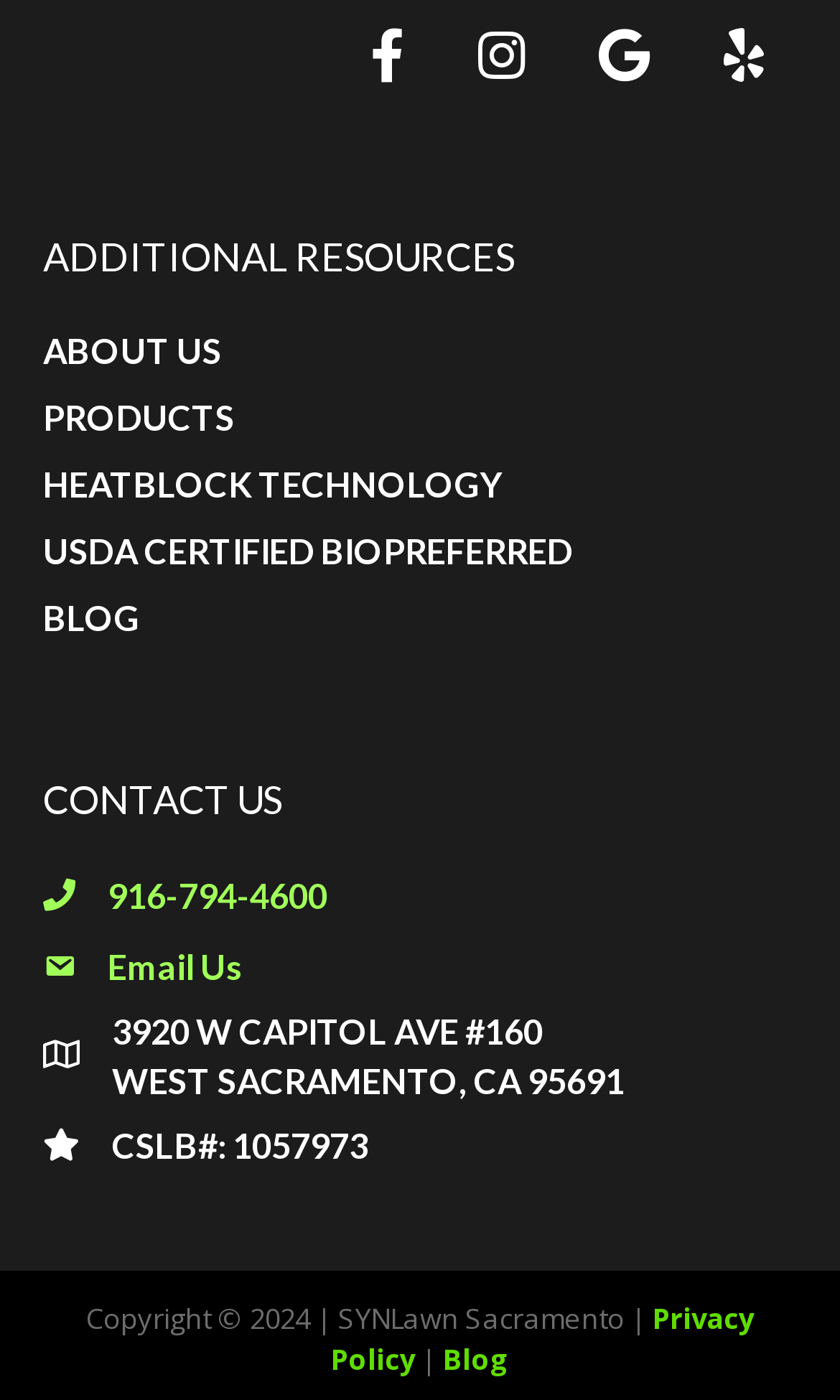Examine the image and give a thorough answer to the following question:
What is the company's license number?

The license number can be found in the 'CONTACT US' section, which is a heading element. Under this section, there is a StaticText element with the text 'CSLB#: 1057973', which is the company's license number.